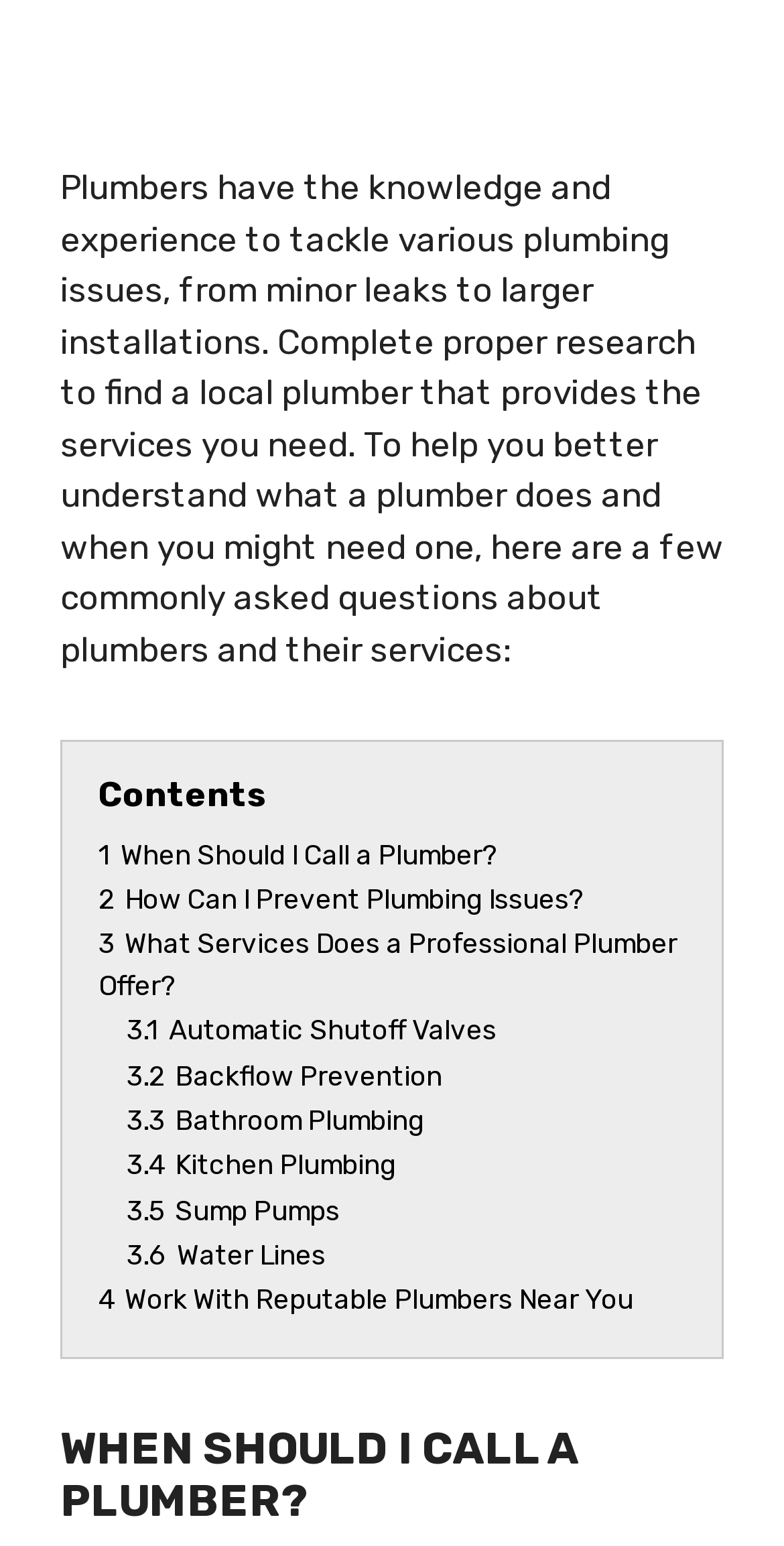Please determine the bounding box coordinates of the element's region to click for the following instruction: "Check 'Work With Reputable Plumbers Near You'".

[0.126, 0.83, 0.808, 0.851]